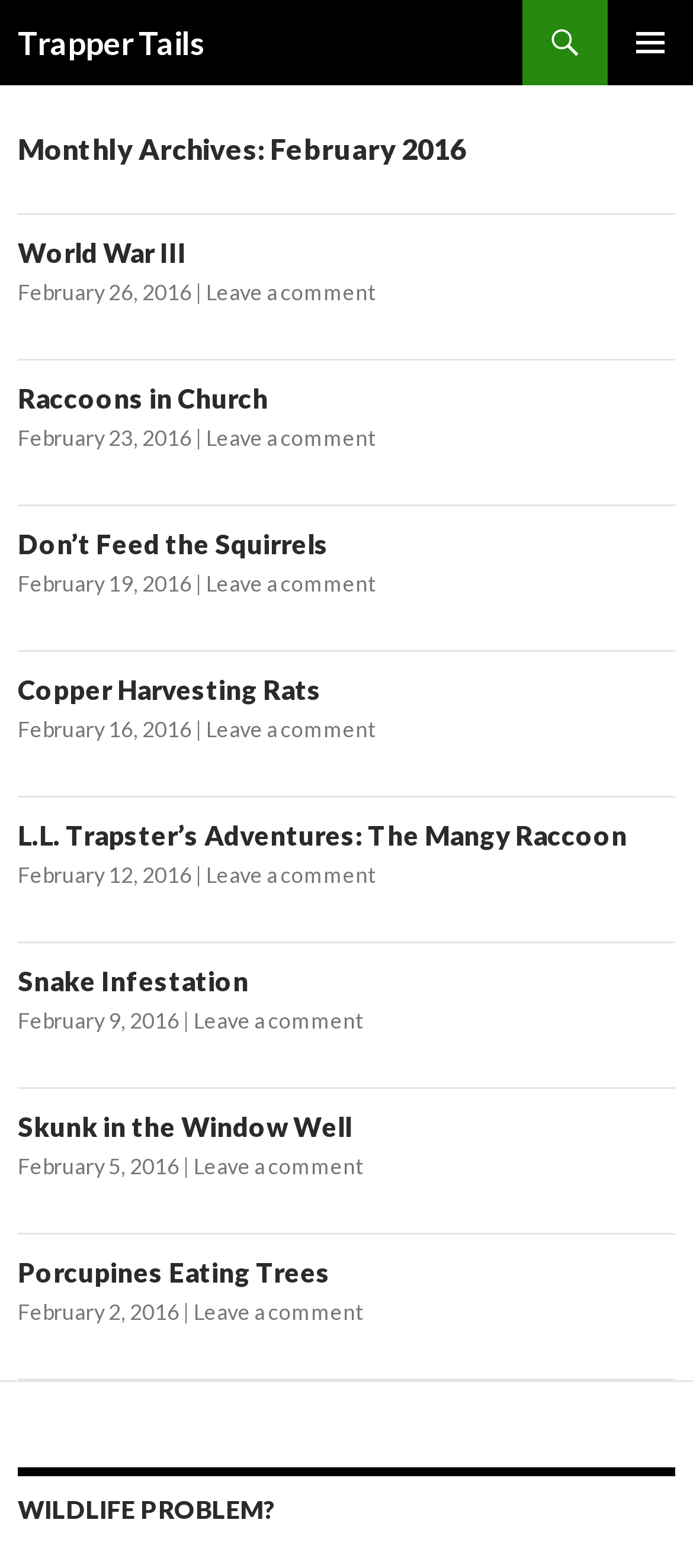What is the purpose of the 'Leave a comment' links?
Based on the image, answer the question with as much detail as possible.

The 'Leave a comment' links are likely intended to allow users to comment on the articles, as they are located at the bottom of each article and have a clear call-to-action to leave a comment.